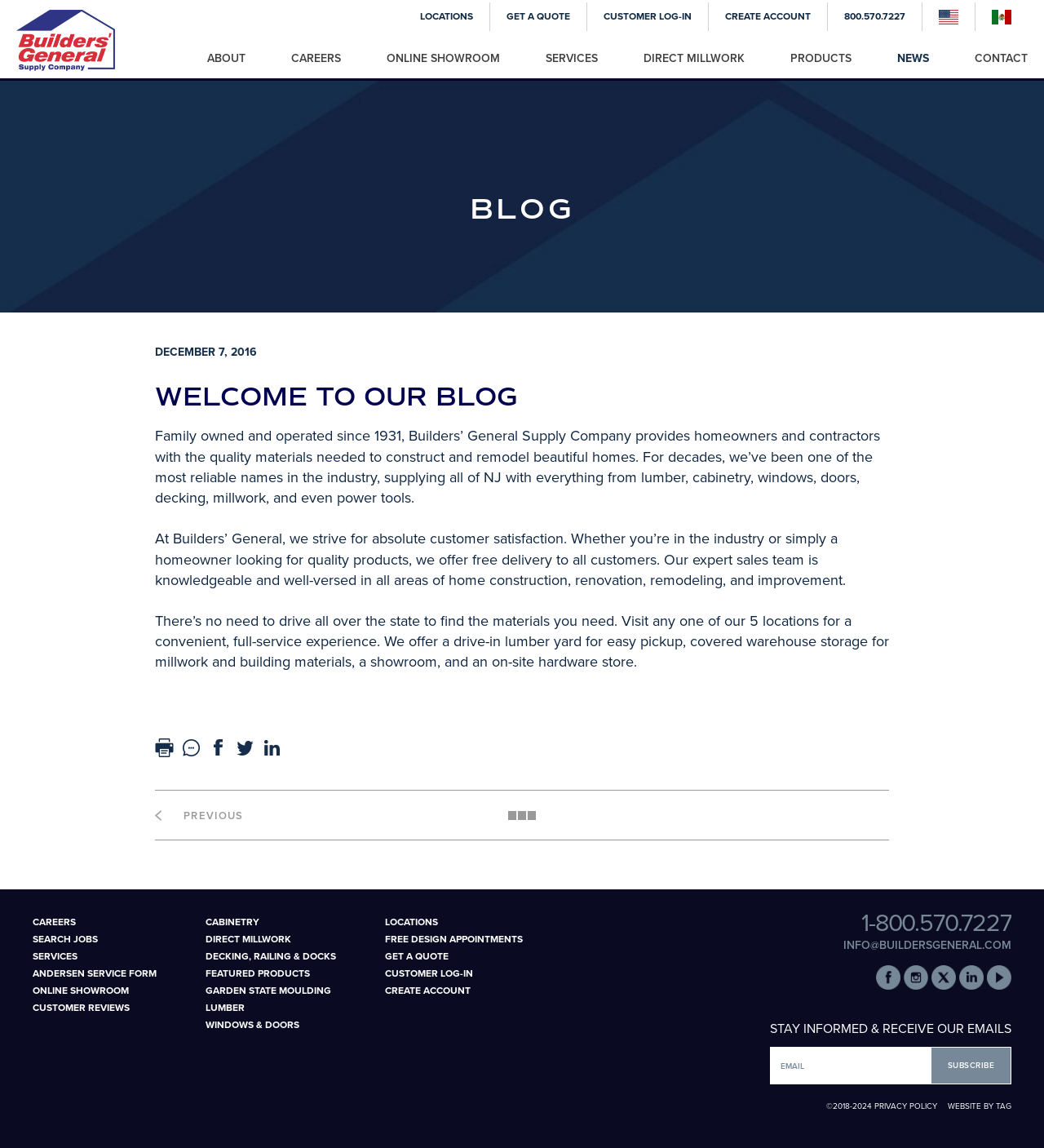Can you specify the bounding box coordinates of the area that needs to be clicked to fulfill the following instruction: "Click on LOCATIONS"?

[0.402, 0.009, 0.469, 0.019]